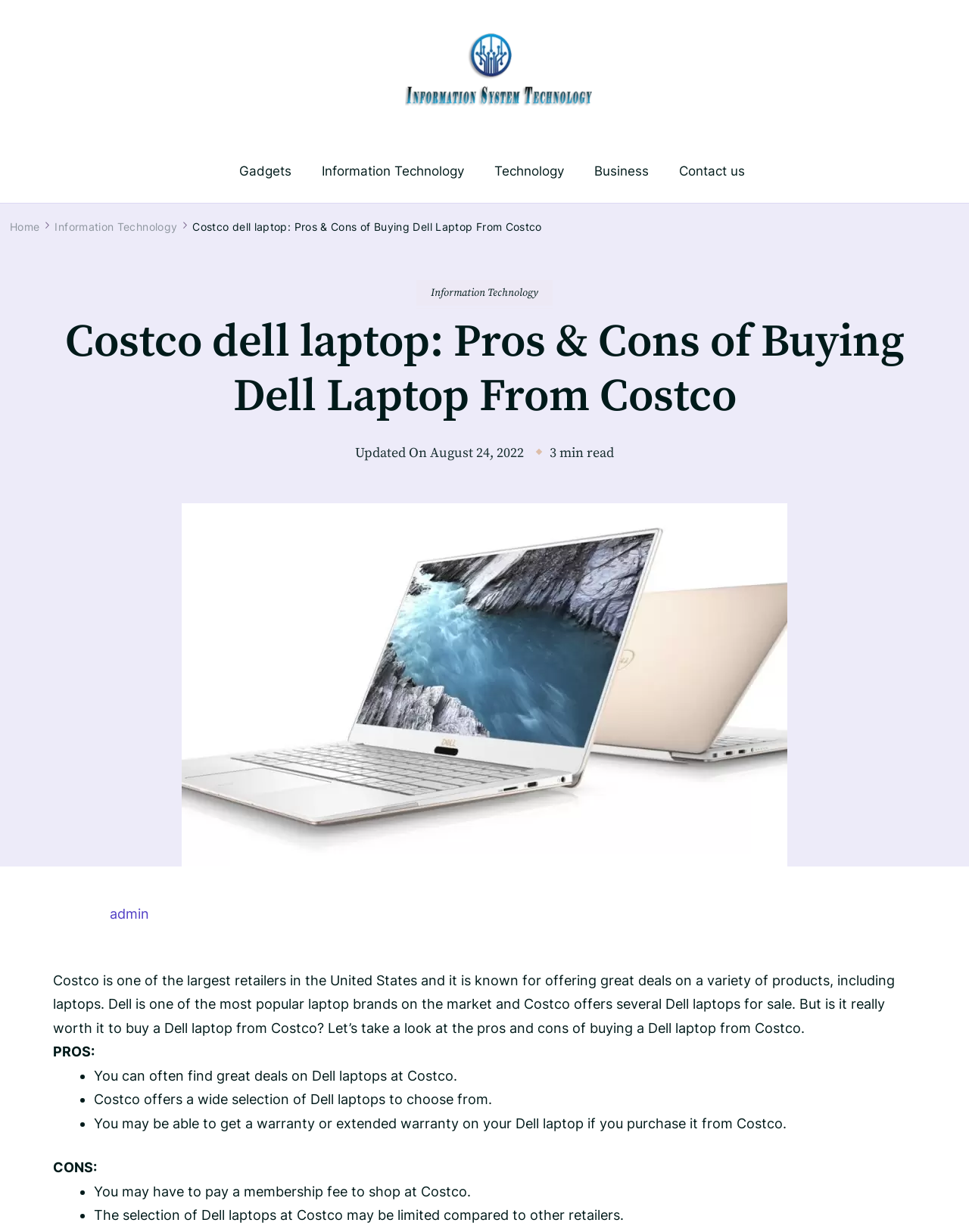Based on the image, give a detailed response to the question: What is the brand of laptops discussed in the article?

The article mentions 'Dell is one of the most popular laptop brands on the market and Costco offers several Dell laptops for sale.'